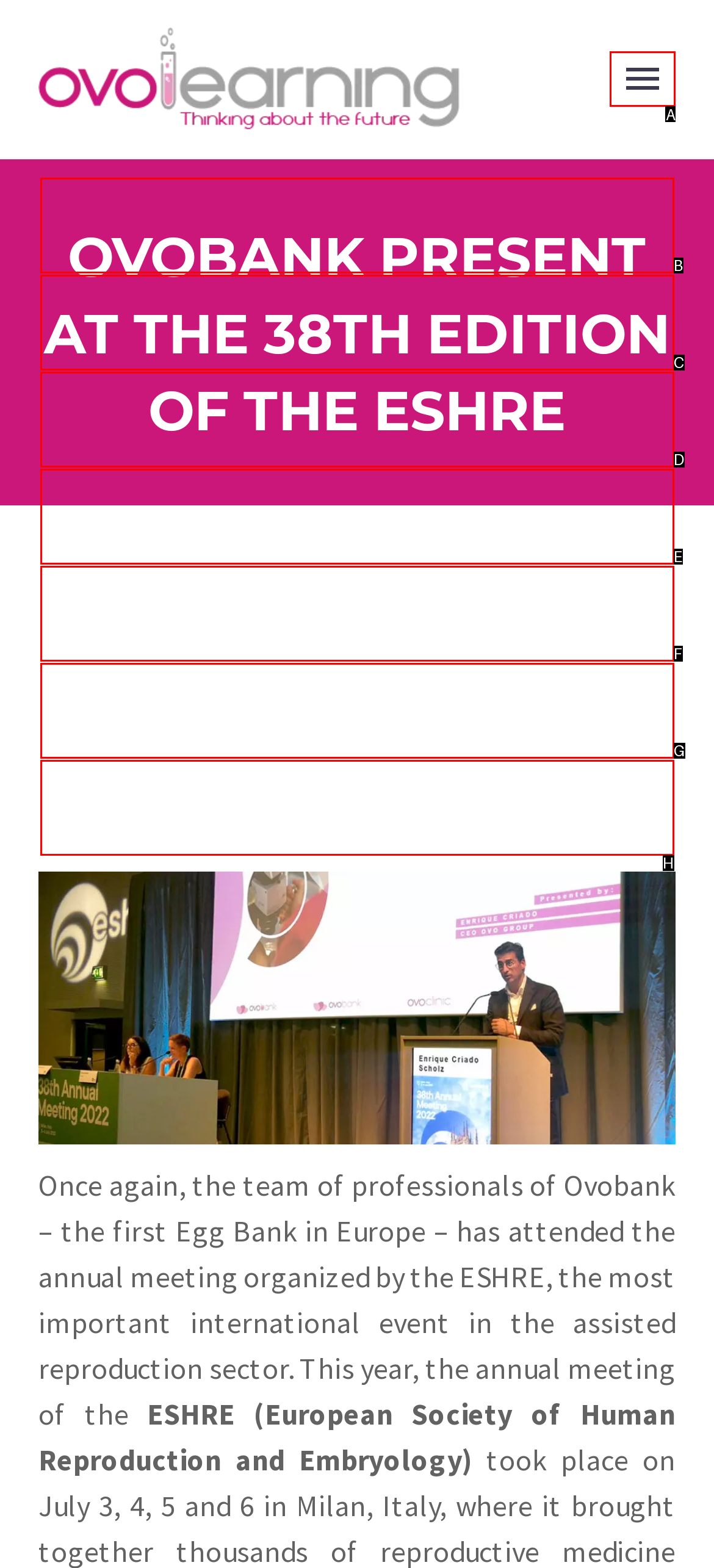Which UI element should you click on to achieve the following task: Click the Primary Menu button? Provide the letter of the correct option.

A